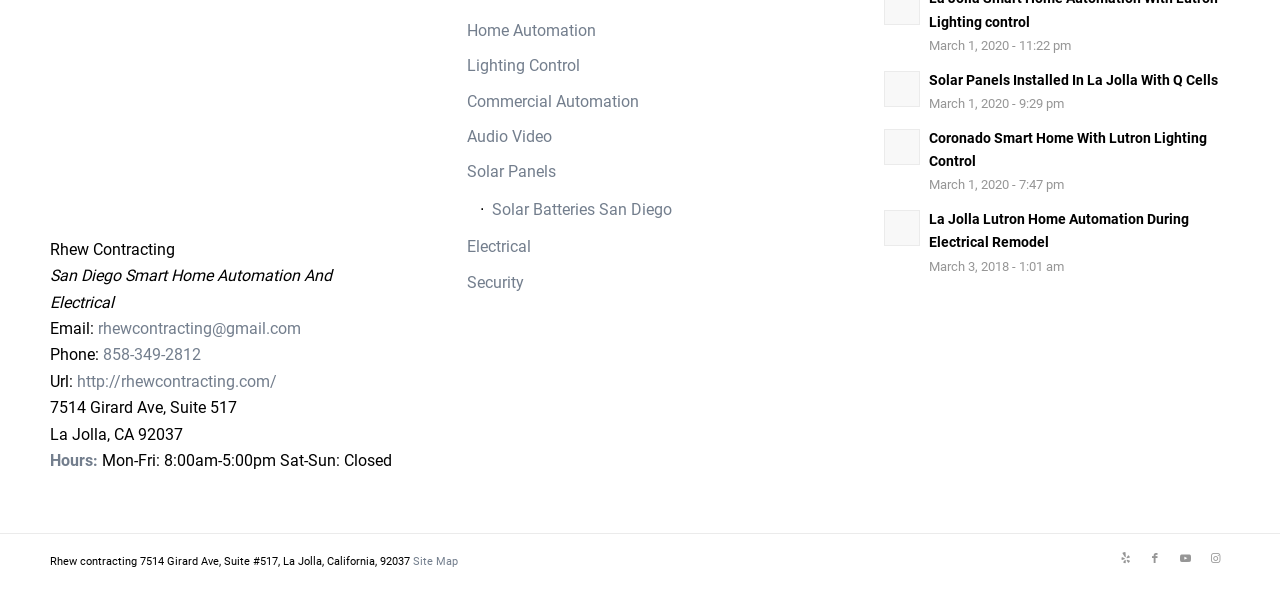Please locate the bounding box coordinates of the element that needs to be clicked to achieve the following instruction: "Check the business hours". The coordinates should be four float numbers between 0 and 1, i.e., [left, top, right, bottom].

[0.039, 0.763, 0.077, 0.795]